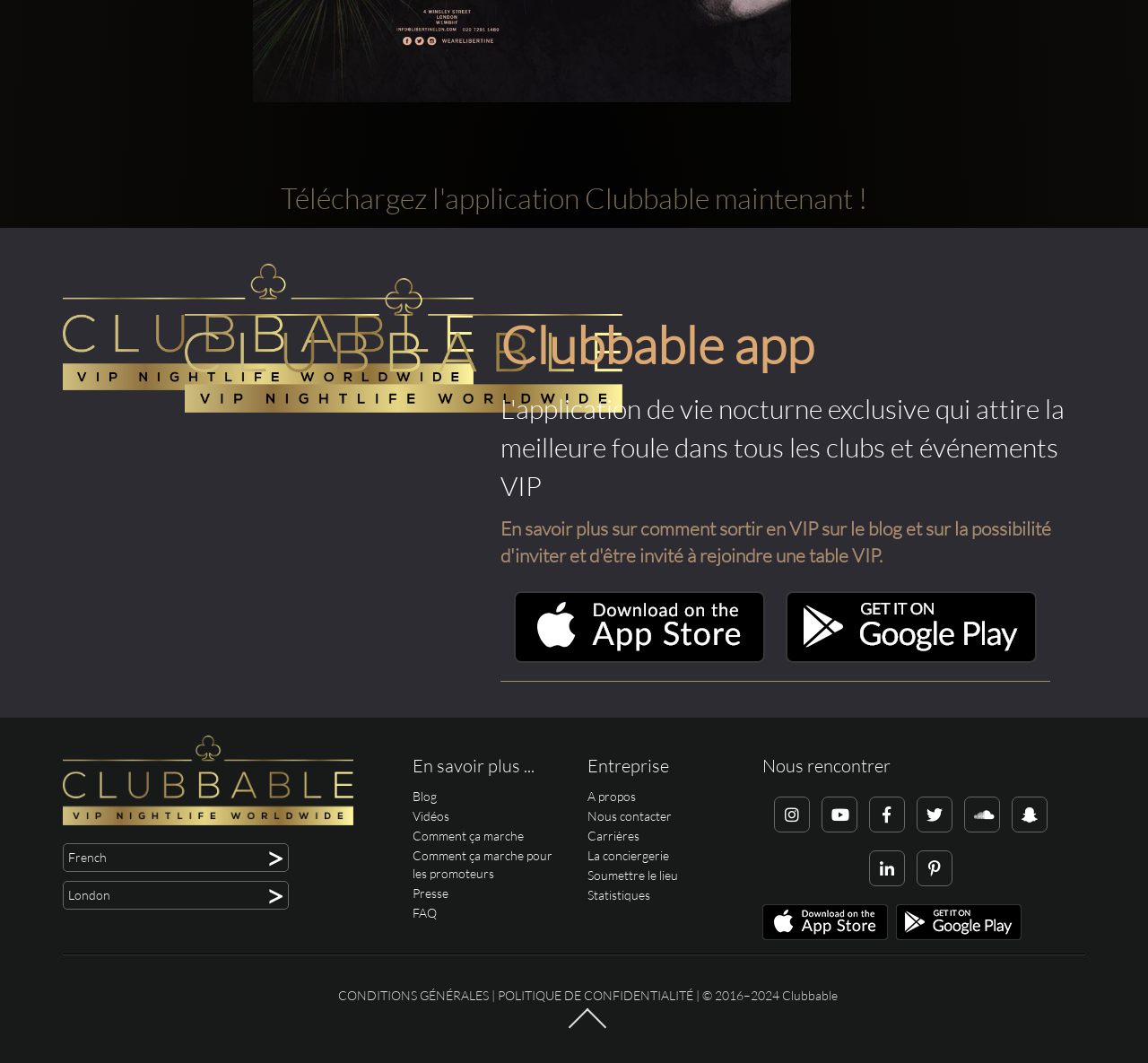What is the name of the app?
Utilize the image to construct a detailed and well-explained answer.

The name of the app can be found in the StaticText element with the text 'Clubbable app' at coordinates [0.436, 0.294, 0.709, 0.353].